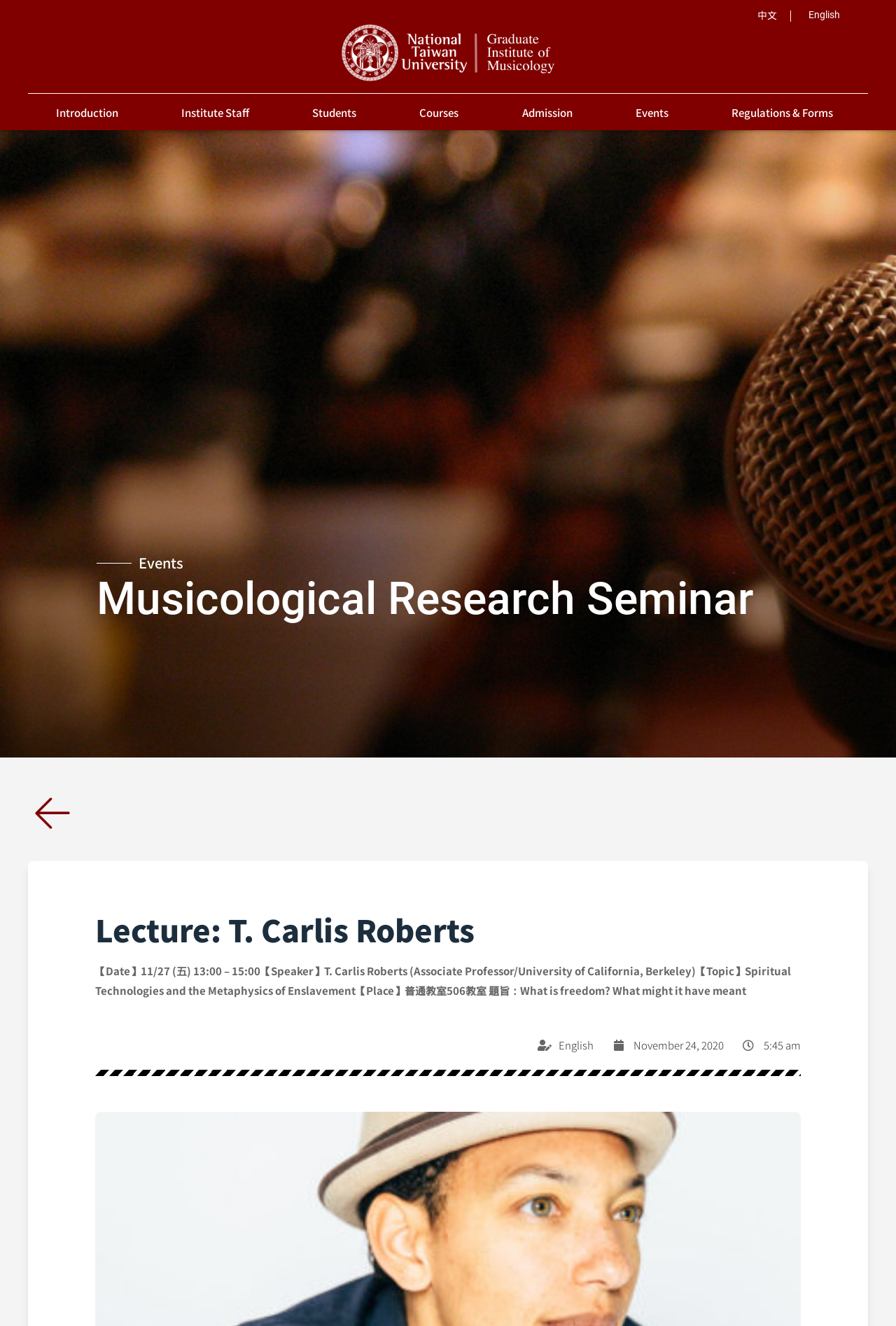Reply to the question with a single word or phrase:
What is the time of the lecture?

13:00 – 15:00